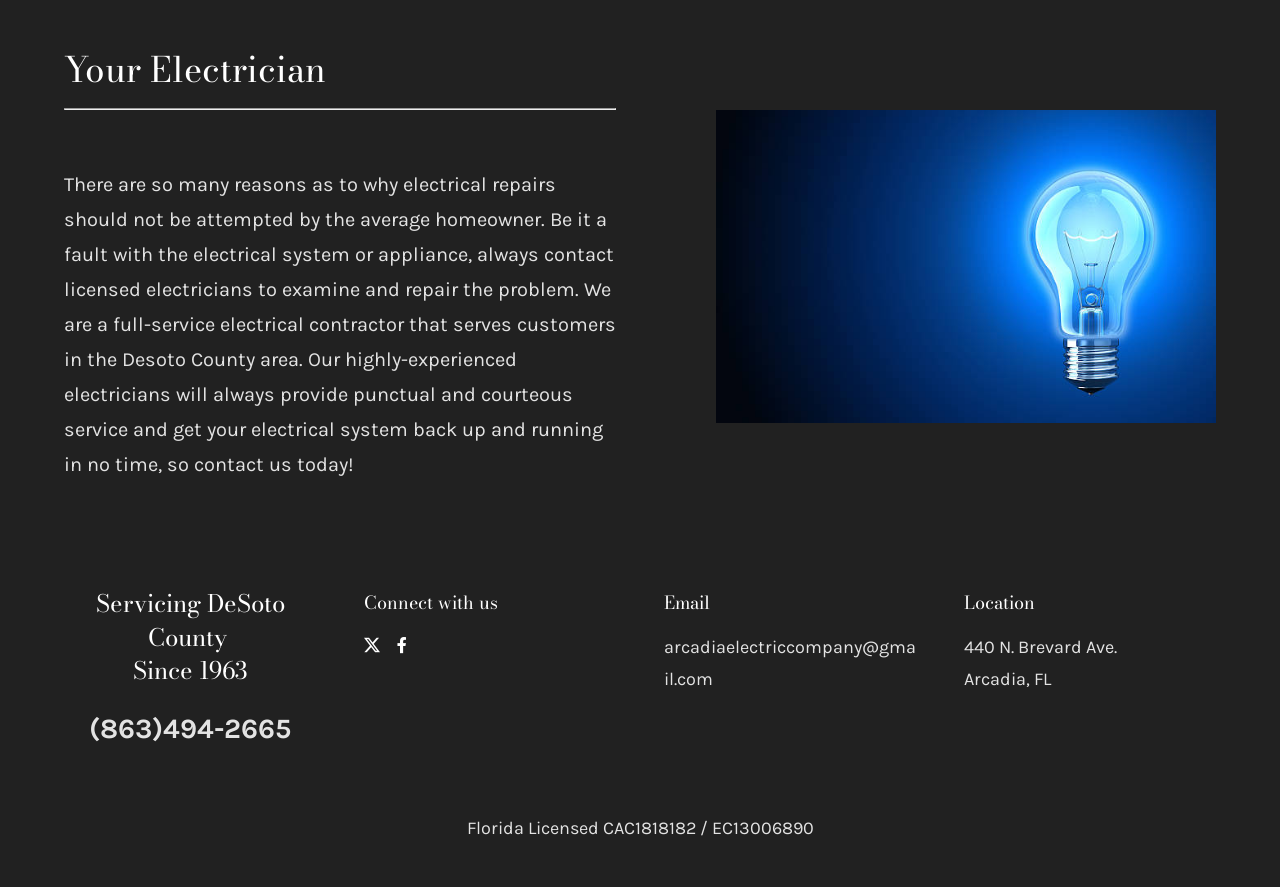What is the area served by this electrical contractor?
Answer the question with detailed information derived from the image.

The webpage mentions 'serves customers in the DeSoto County area', indicating that the area served by this electrical contractor is DeSoto County.